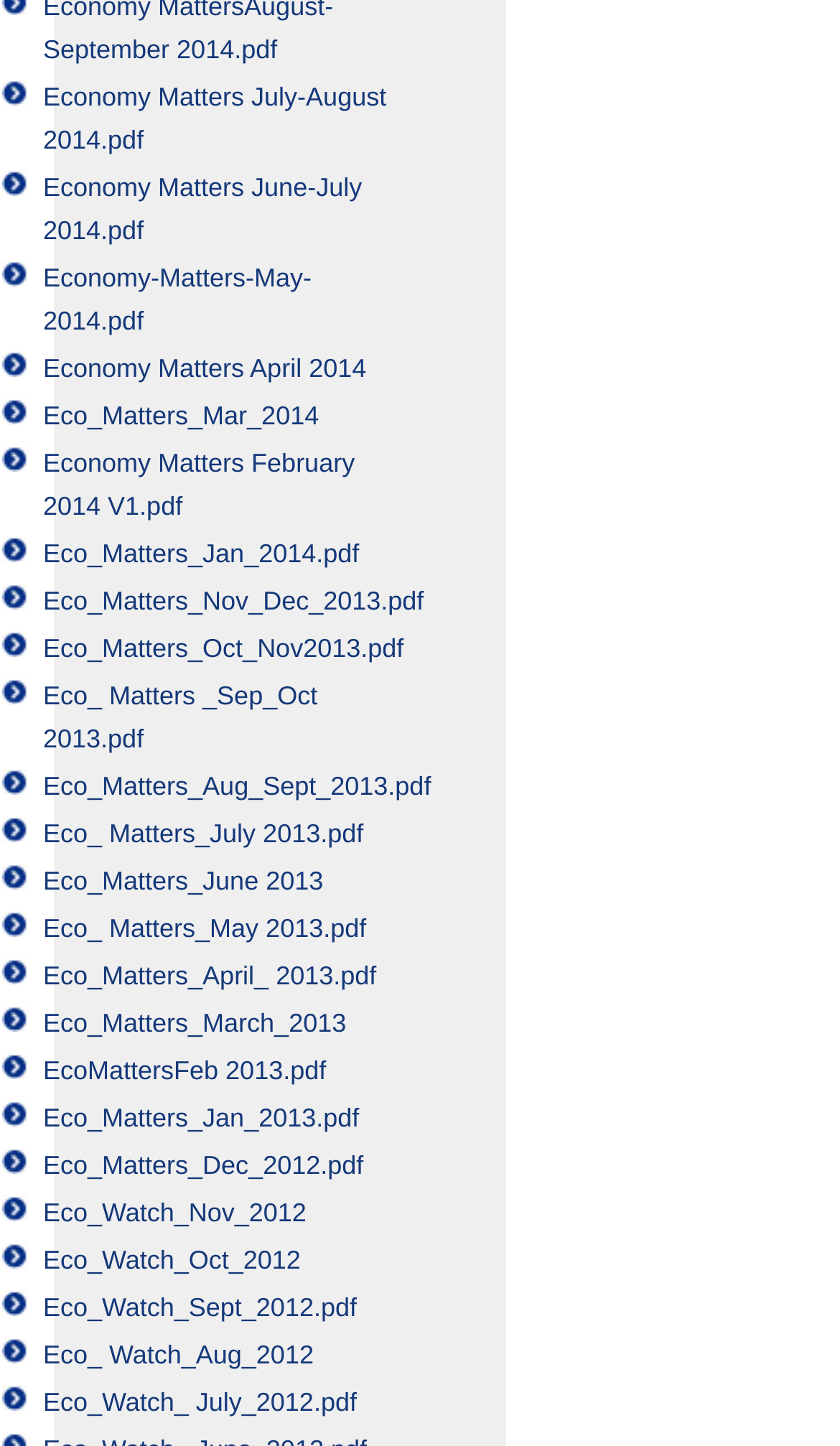Answer the following inquiry with a single word or phrase:
How many PDF files are listed on the webpage?

48